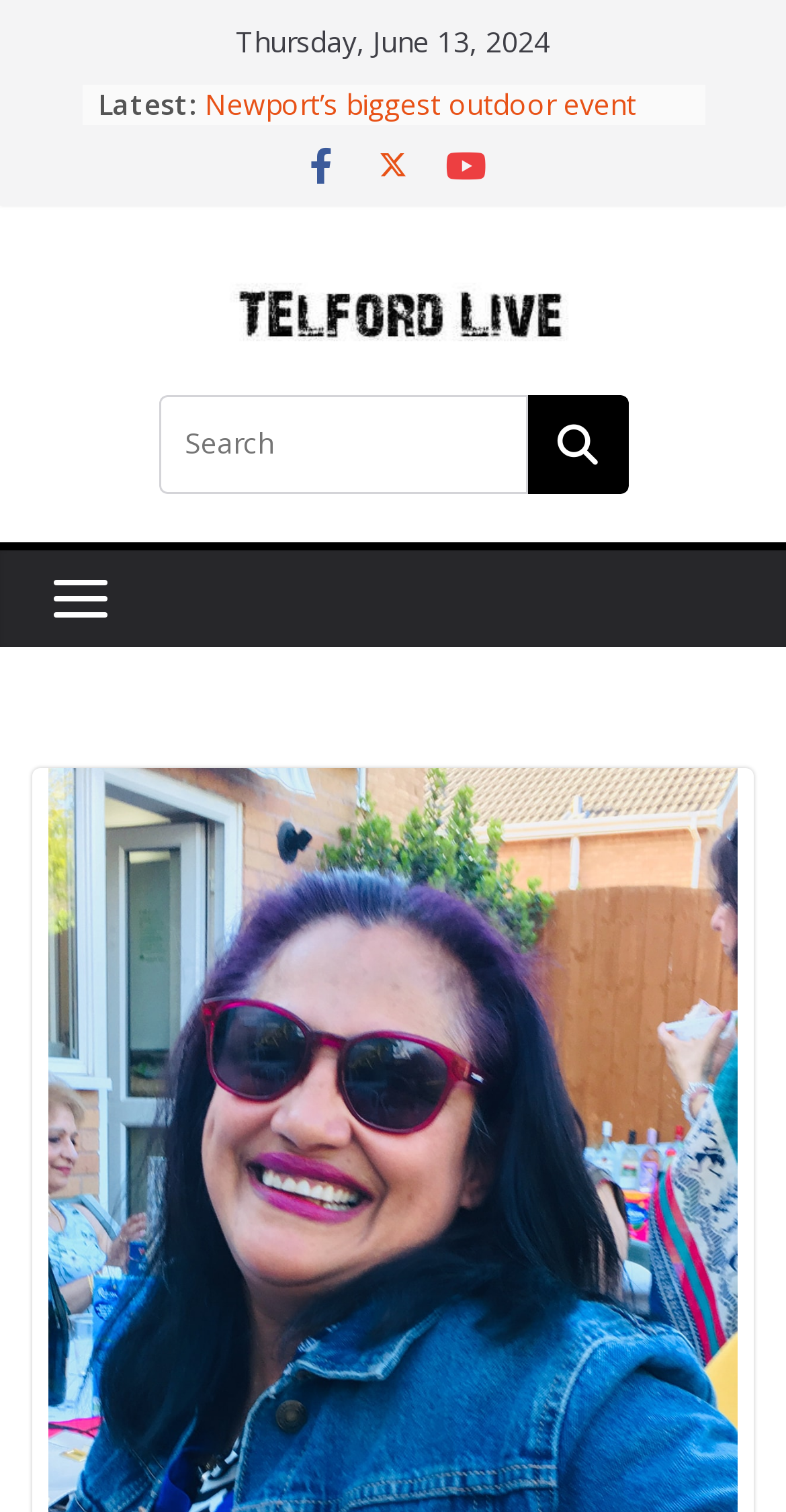Use the information in the screenshot to answer the question comprehensively: What is the category of the news article 'Fiona is ‘really excited’ to be taking over at Wrekin View'?

The news article 'Fiona is ‘really excited’ to be taking over at Wrekin View' is listed under the category 'Latest:', which is indicated by a static text element with coordinates [0.124, 0.057, 0.25, 0.082].